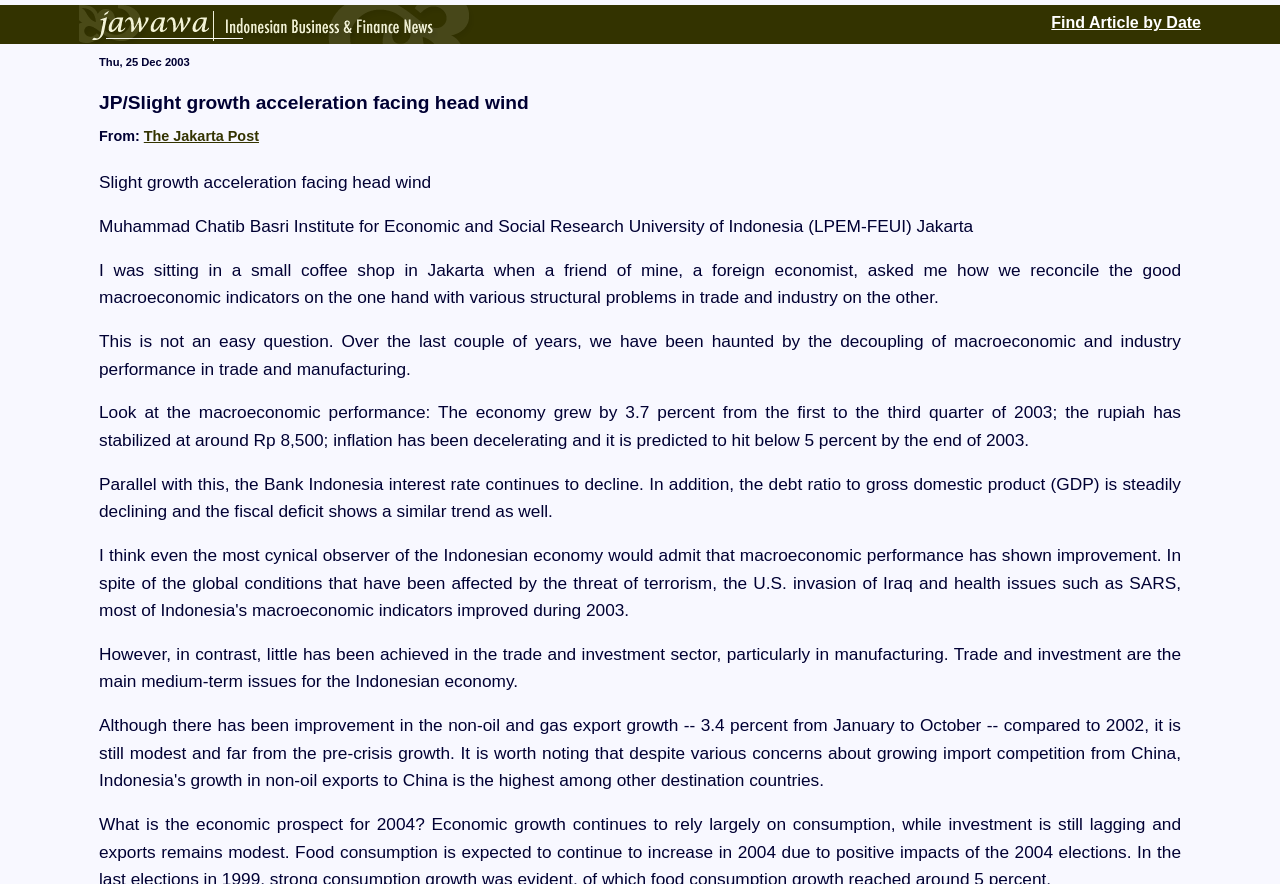What is the name of the institute mentioned in the article?
Could you answer the question in a detailed manner, providing as much information as possible?

I found the name of the institute by reading the StaticText element with the content 'Muhammad Chatib Basri Institute for Economic and Social Research University of Indonesia (LPEM-FEUI) Jakarta' which is located in the middle of the webpage.